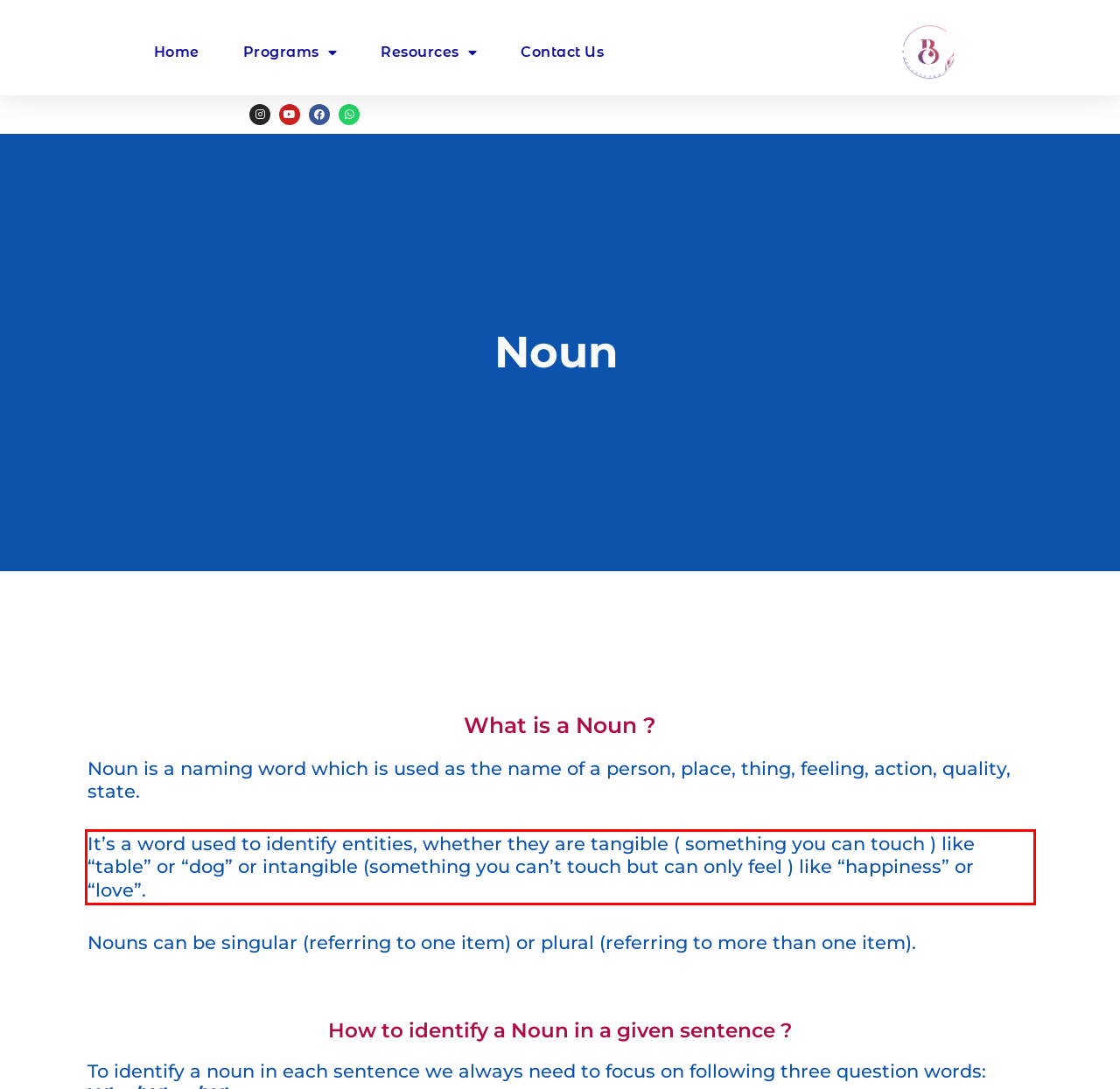Please examine the screenshot of the webpage and read the text present within the red rectangle bounding box.

It’s a word used to identify entities, whether they are tangible ( something you can touch ) like “table” or “dog” or intangible (something you can’t touch but can only feel ) like “happiness” or “love”.